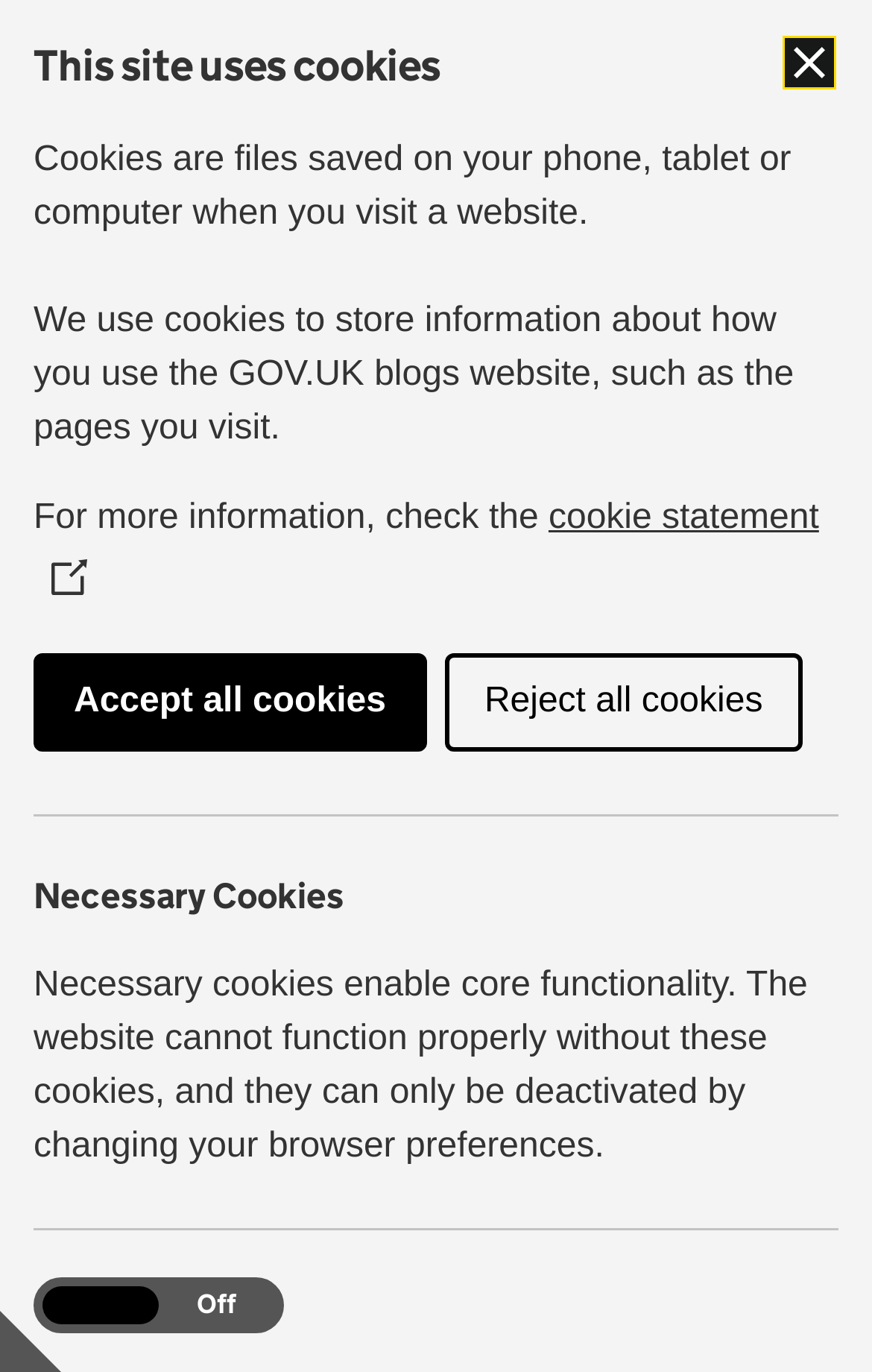Pinpoint the bounding box coordinates for the area that should be clicked to perform the following instruction: "Search for something".

[0.038, 0.377, 0.911, 0.442]